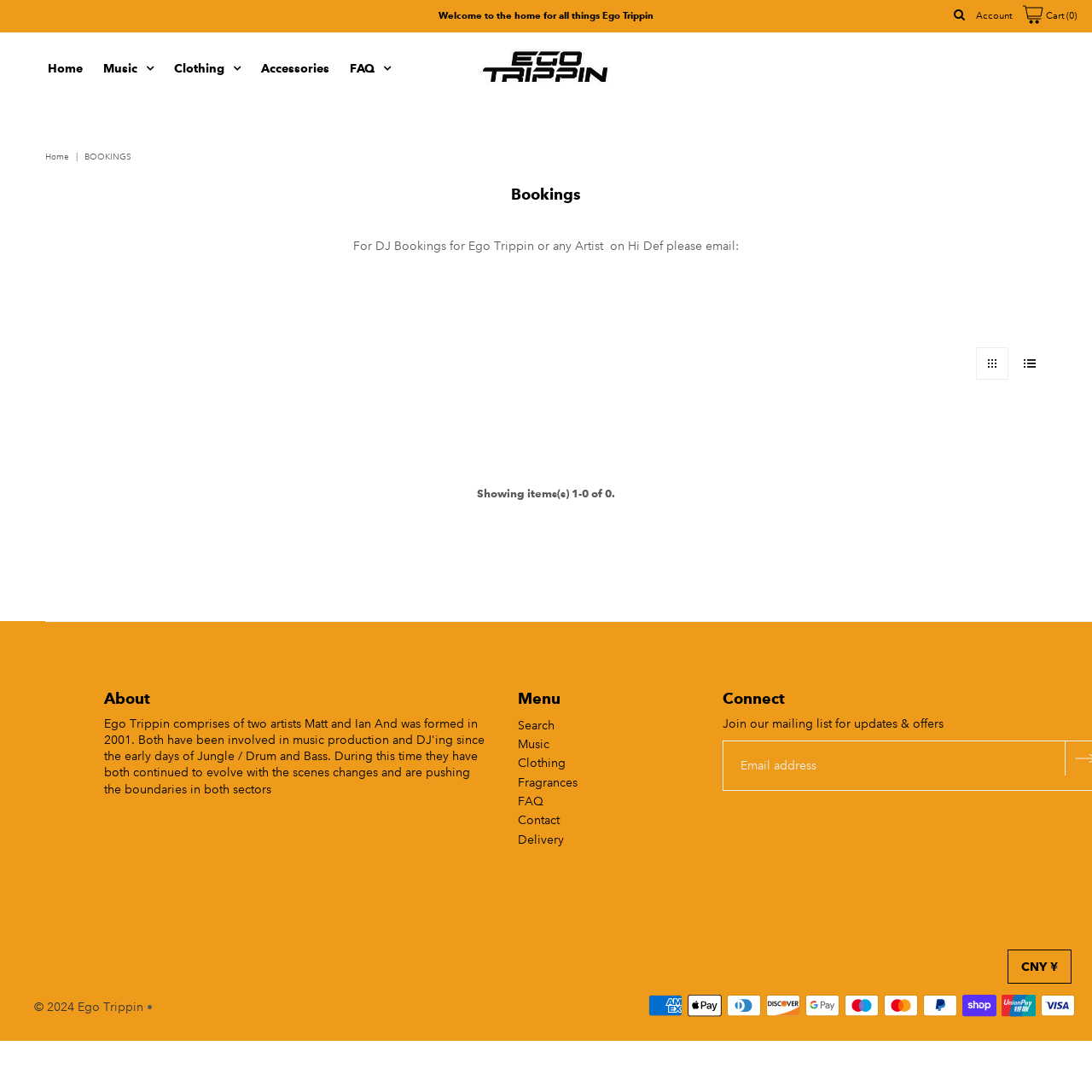Identify the bounding box coordinates of the section to be clicked to complete the task described by the following instruction: "Search for something". The coordinates should be four float numbers between 0 and 1, formatted as [left, top, right, bottom].

None